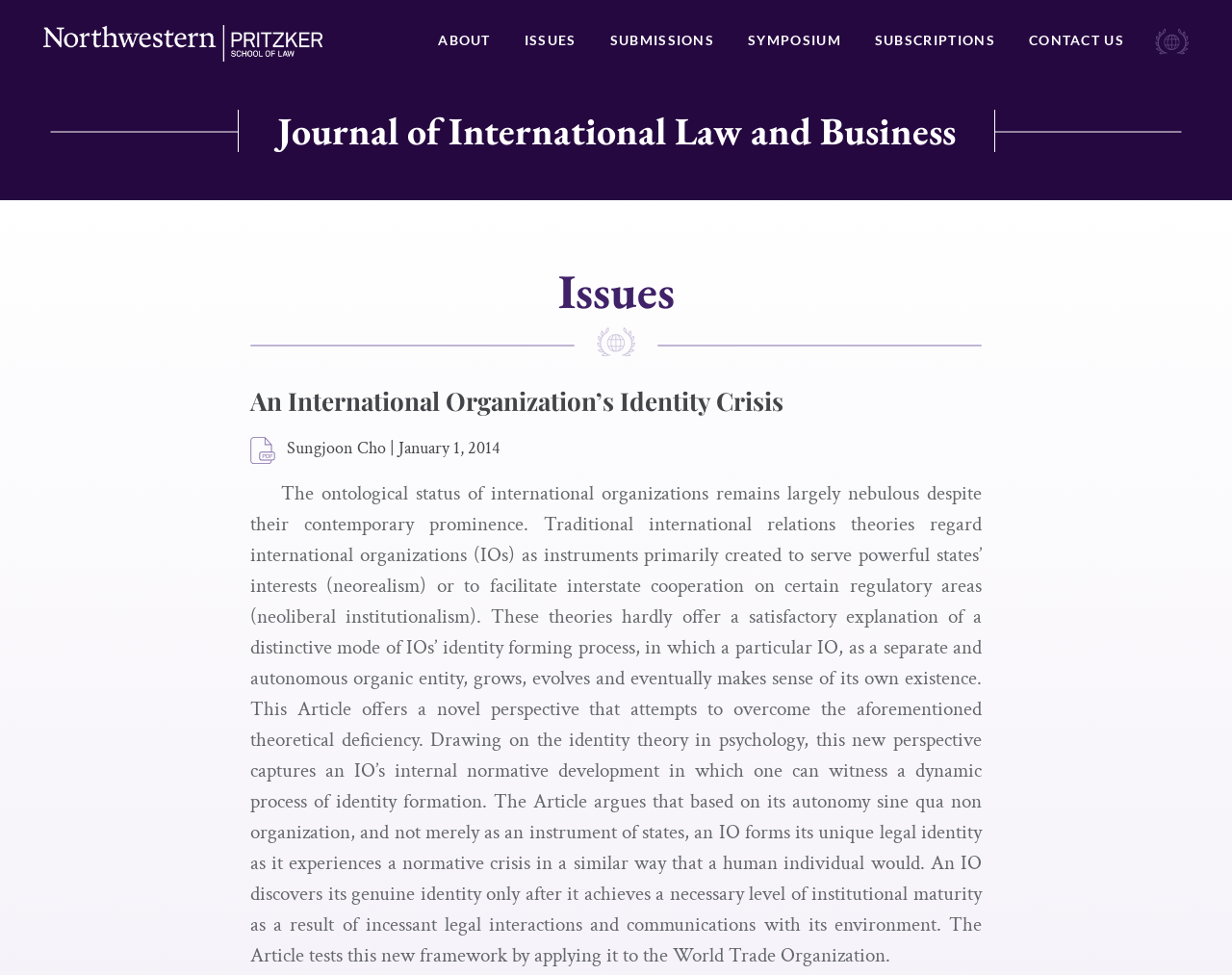When was the article published?
Based on the screenshot, give a detailed explanation to answer the question.

I found the answer by looking at the article title and author information, where it says 'January 1, 2014' as the publication date of the article 'An International Organization’s Identity Crisis'.